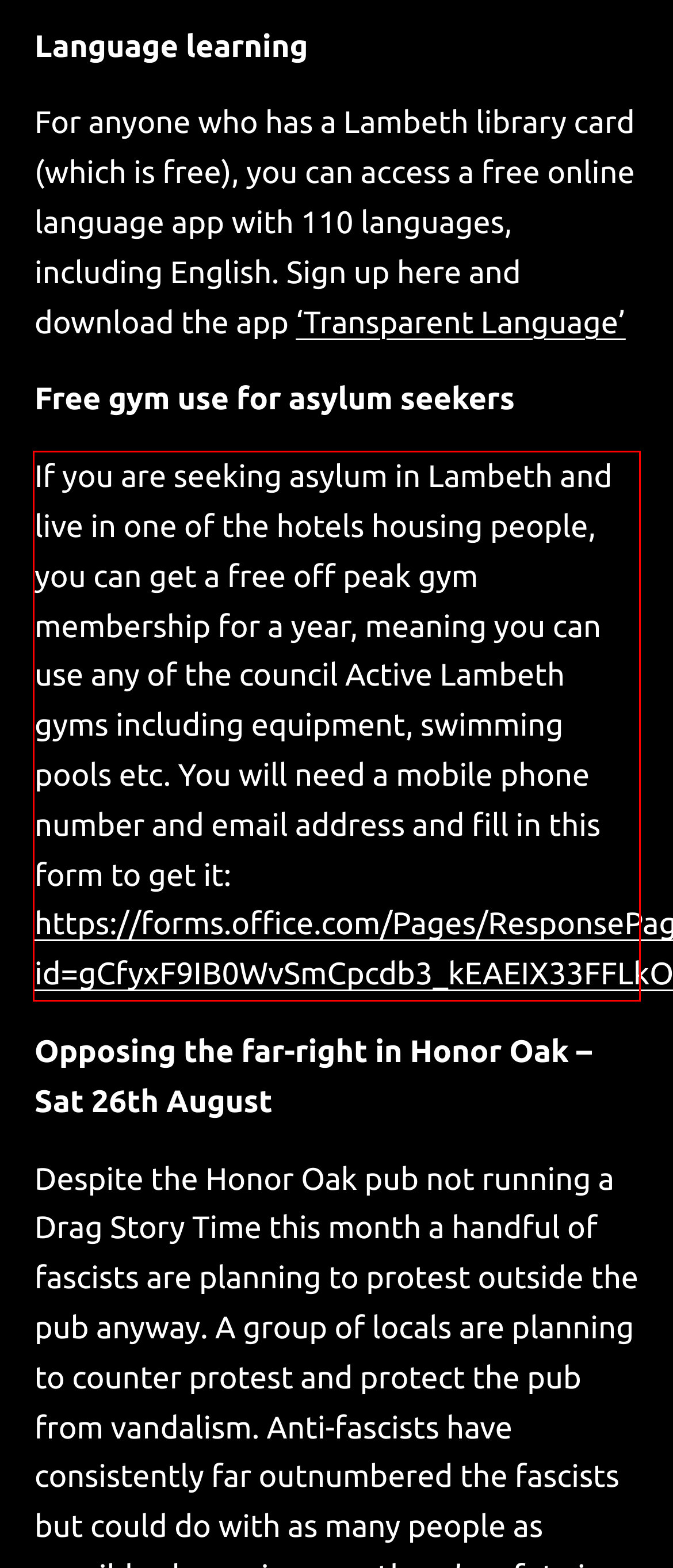Within the screenshot of the webpage, there is a red rectangle. Please recognize and generate the text content inside this red bounding box.

If you are seeking asylum in Lambeth and live in one of the hotels housing people, you can get a free off peak gym membership for a year, meaning you can use any of the council Active Lambeth gyms including equipment, swimming pools etc. You will need a mobile phone number and email address and fill in this form to get it: https://forms.office.com/Pages/ResponsePage.aspx?id=gCfyxF9IB0WvSmCpcdb3_kEAEIX33FFLkO_beTl9uYZUNEZOWkdLQUYyRjdMRExaSEdaSUdUV0xZUC4u